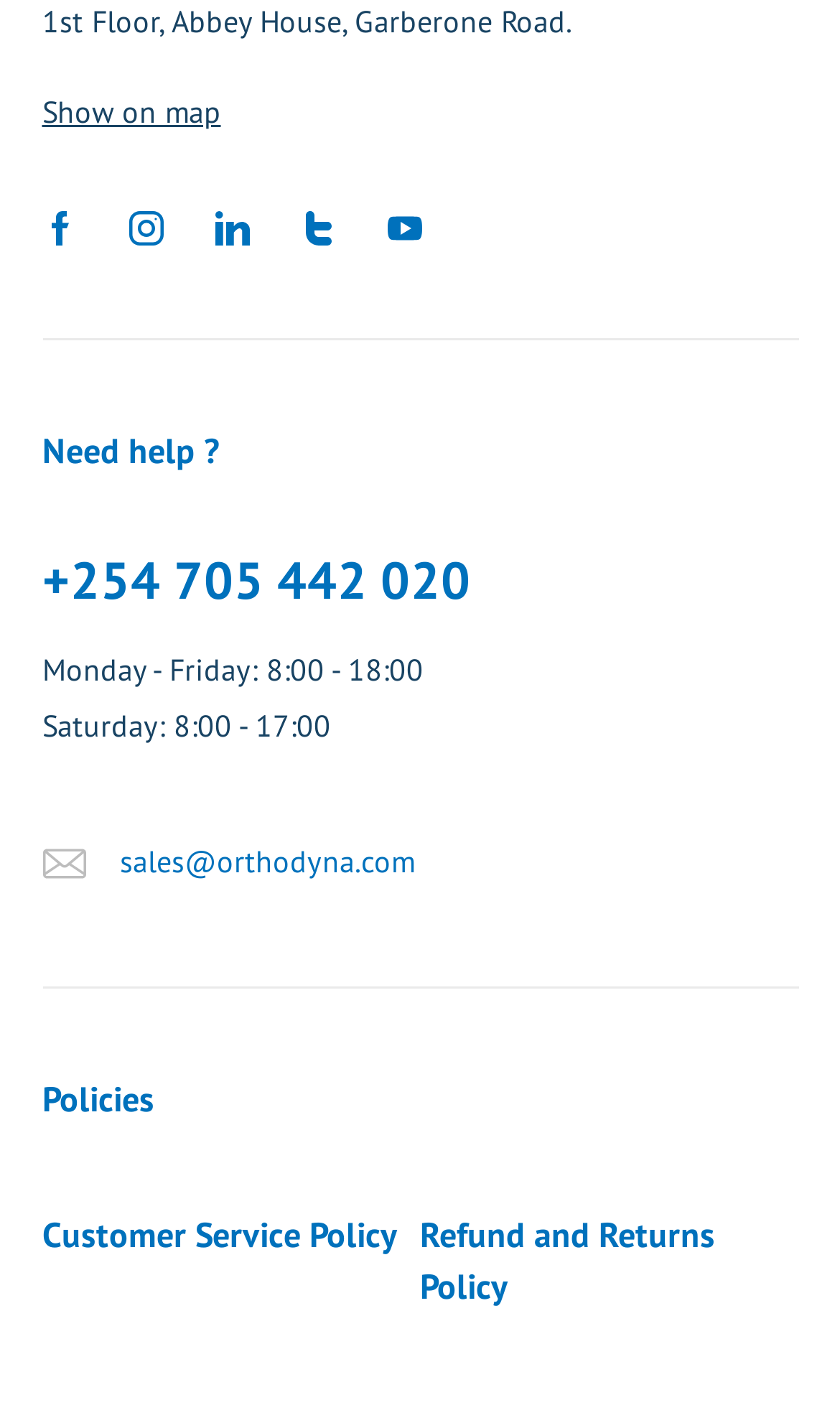With reference to the image, please provide a detailed answer to the following question: How many policy links are there?

There are two policy links on the webpage, which are 'Customer Service Policy' and 'Refund and Returns Policy'. These links are located in the 'Policies' section at the bottom of the webpage.